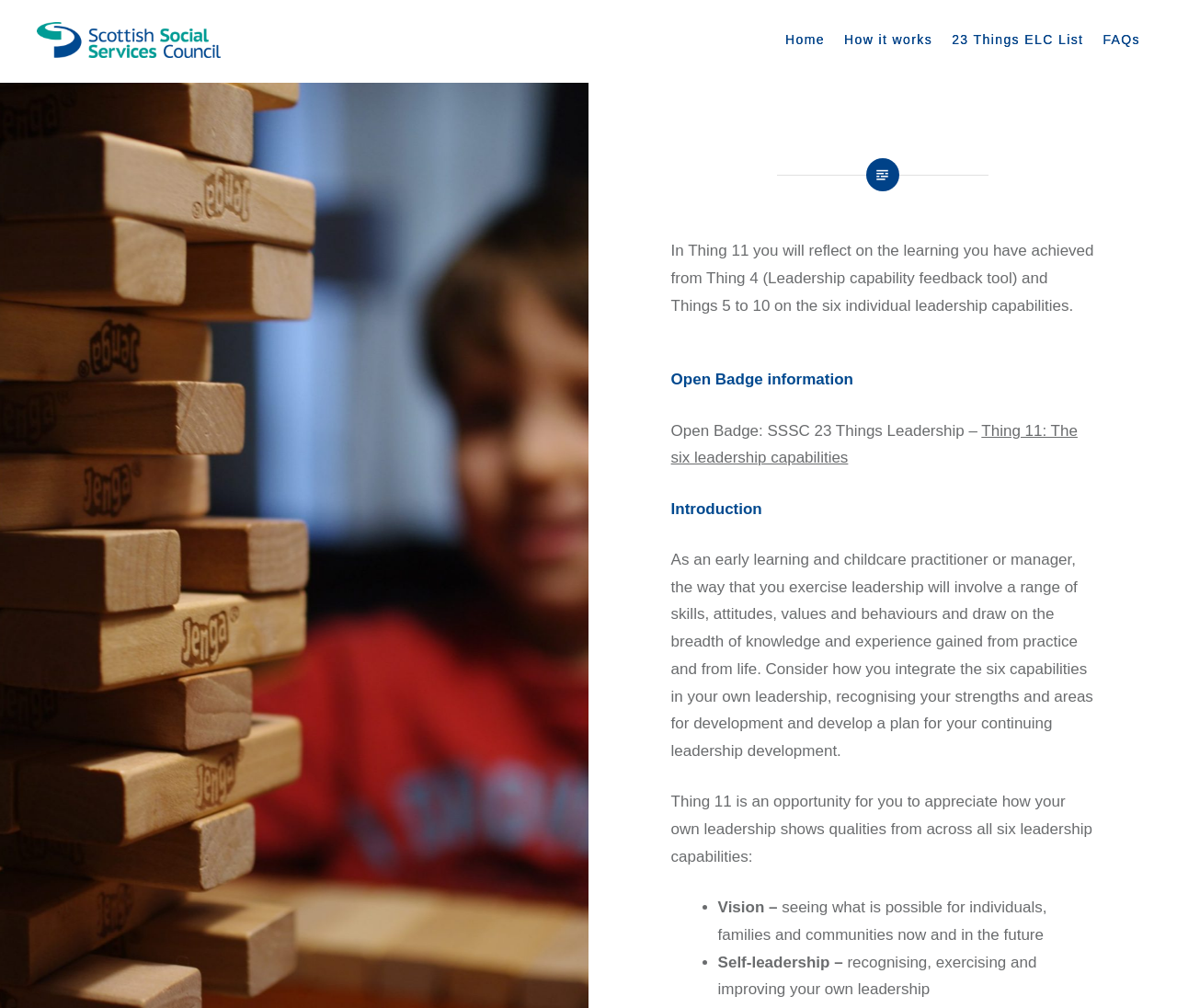Find and extract the text of the primary heading on the webpage.

23 Things ELC Leadership